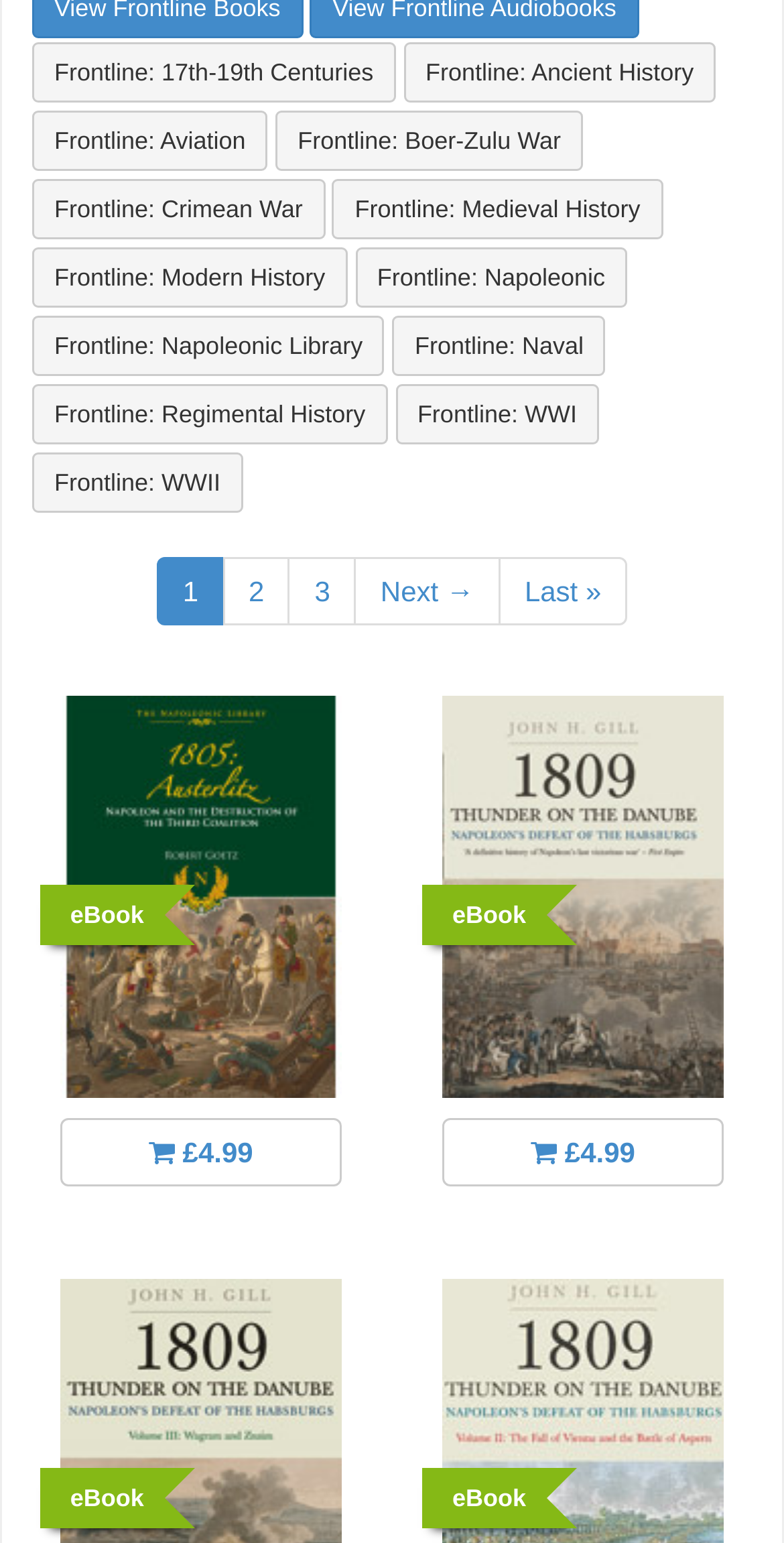Find the bounding box coordinates of the clickable area that will achieve the following instruction: "Click on Frontline: WWII".

[0.041, 0.293, 0.309, 0.332]